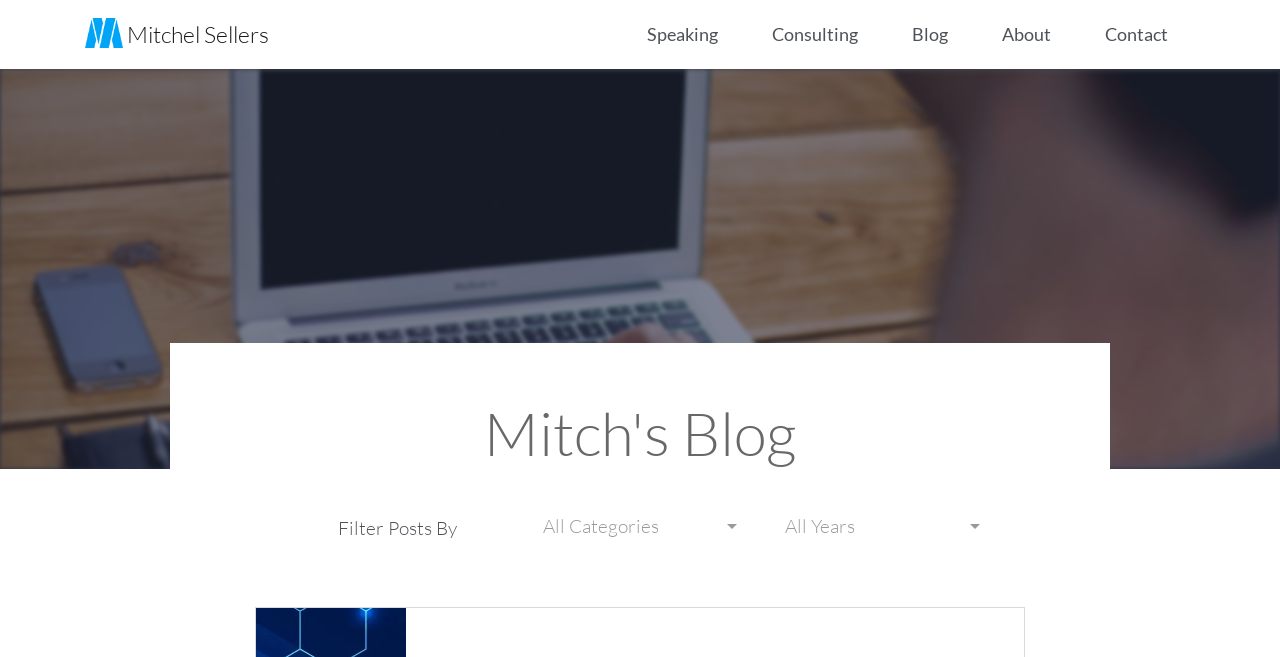Please provide a comprehensive answer to the question based on the screenshot: What is the logo of the website?

The logo of the website is located at the top left corner of the webpage, and it is an image with the text 'Mitchel Sellers' written on it.